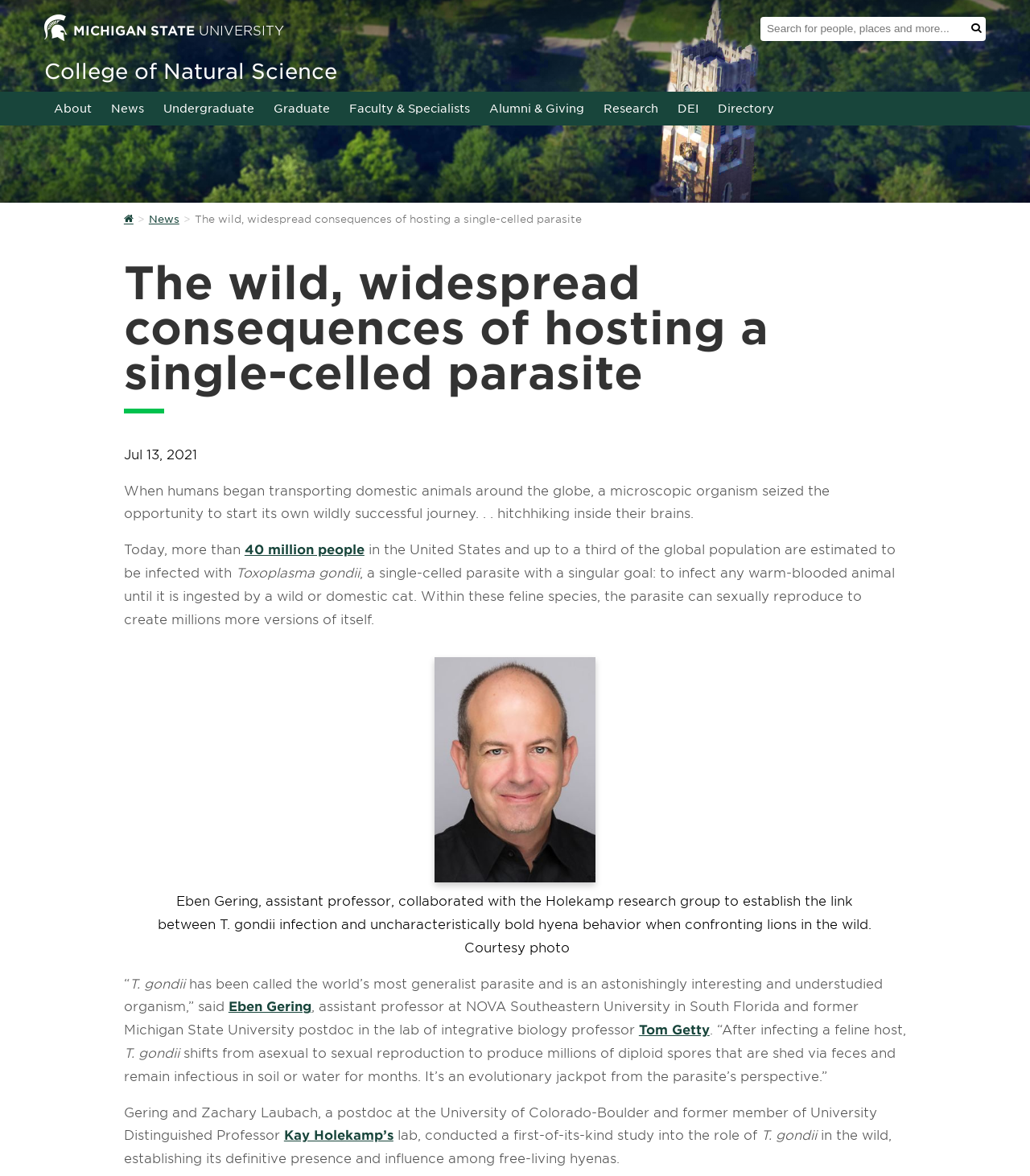Describe all the key features of the webpage in detail.

The webpage is about the consequences of hosting a single-celled parasite, Toxoplasma gondii. At the top, there is a header section with a university logo and a search bar on the right side. Below the header, there is a navigation menu with links to various sections of the website, including "About", "News", "Undergraduate", and more.

The main content of the webpage starts with a heading that reads "The wild, widespread consequences of hosting a single-celled parasite". Below the heading, there is a breadcrumb navigation menu that shows the current page's location within the website.

The article begins with a brief introduction to Toxoplasma gondii, stating that it is a single-celled parasite that infects warm-blooded animals until it is ingested by a wild or domestic cat. The text then explains how the parasite can sexually reproduce within these feline species, creating millions of versions of itself.

There is a figure on the right side of the page, which is an image with a caption that describes a study conducted by Eben Gering, an assistant professor, and the Holekamp research group. The study found a link between T. gondii infection and uncharacteristically bold hyena behavior when confronting lions in the wild.

The article continues with quotes from Eben Gering, who describes T. gondii as the world's most generalist parasite and an astonishingly interesting and understudied organism. The text then explains how the parasite shifts from asexual to sexual reproduction to produce millions of diploid spores that are shed via feces and remain infectious in soil or water for months.

The webpage also mentions a study conducted by Gering and Zachary Laubach, a postdoc at the University of Colorado-Boulder, which established the definitive presence and influence of T. gondii among free-living hyenas.